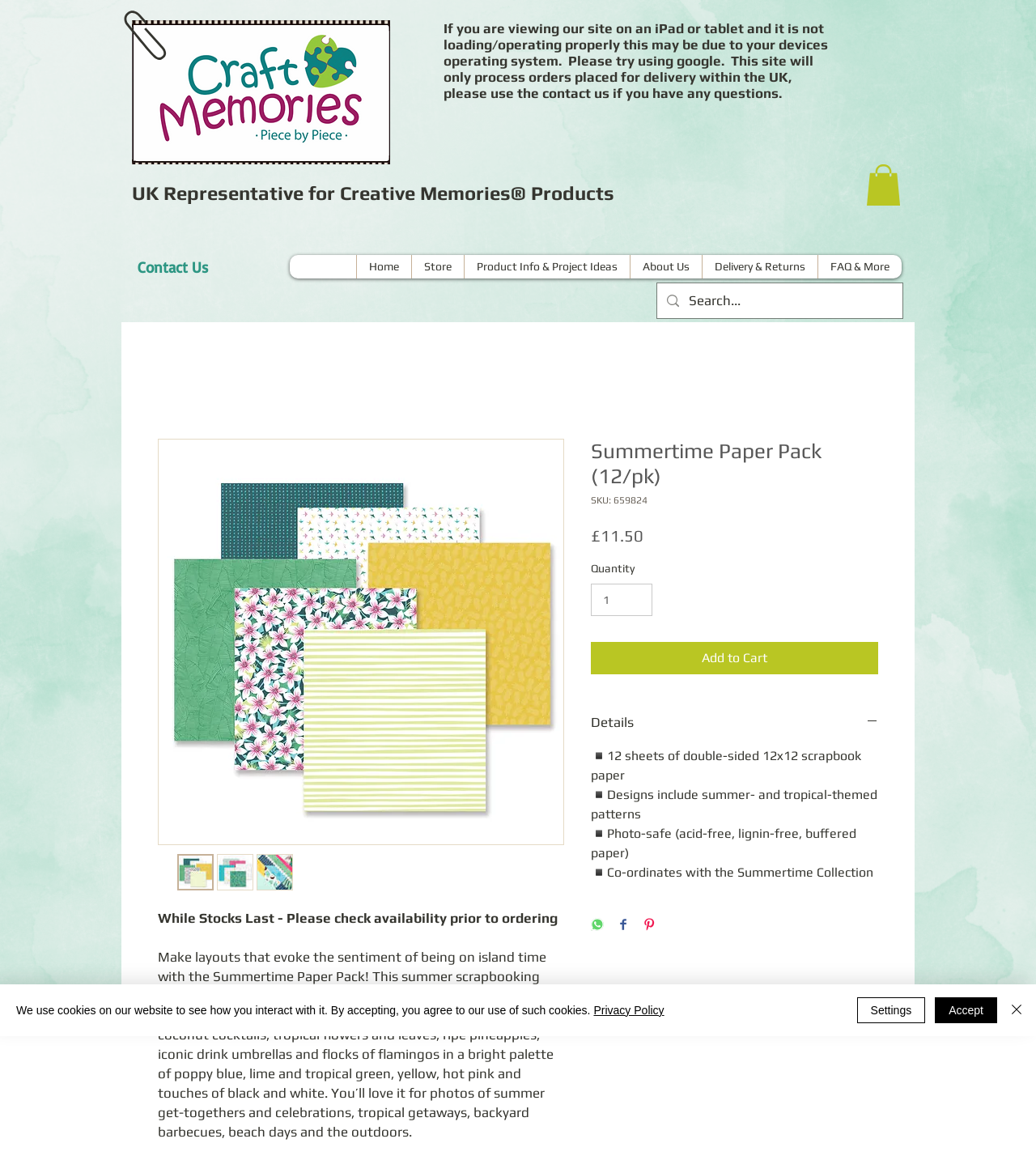What is the theme of the Summertime Paper Pack? From the image, respond with a single word or brief phrase.

Summer and tropical